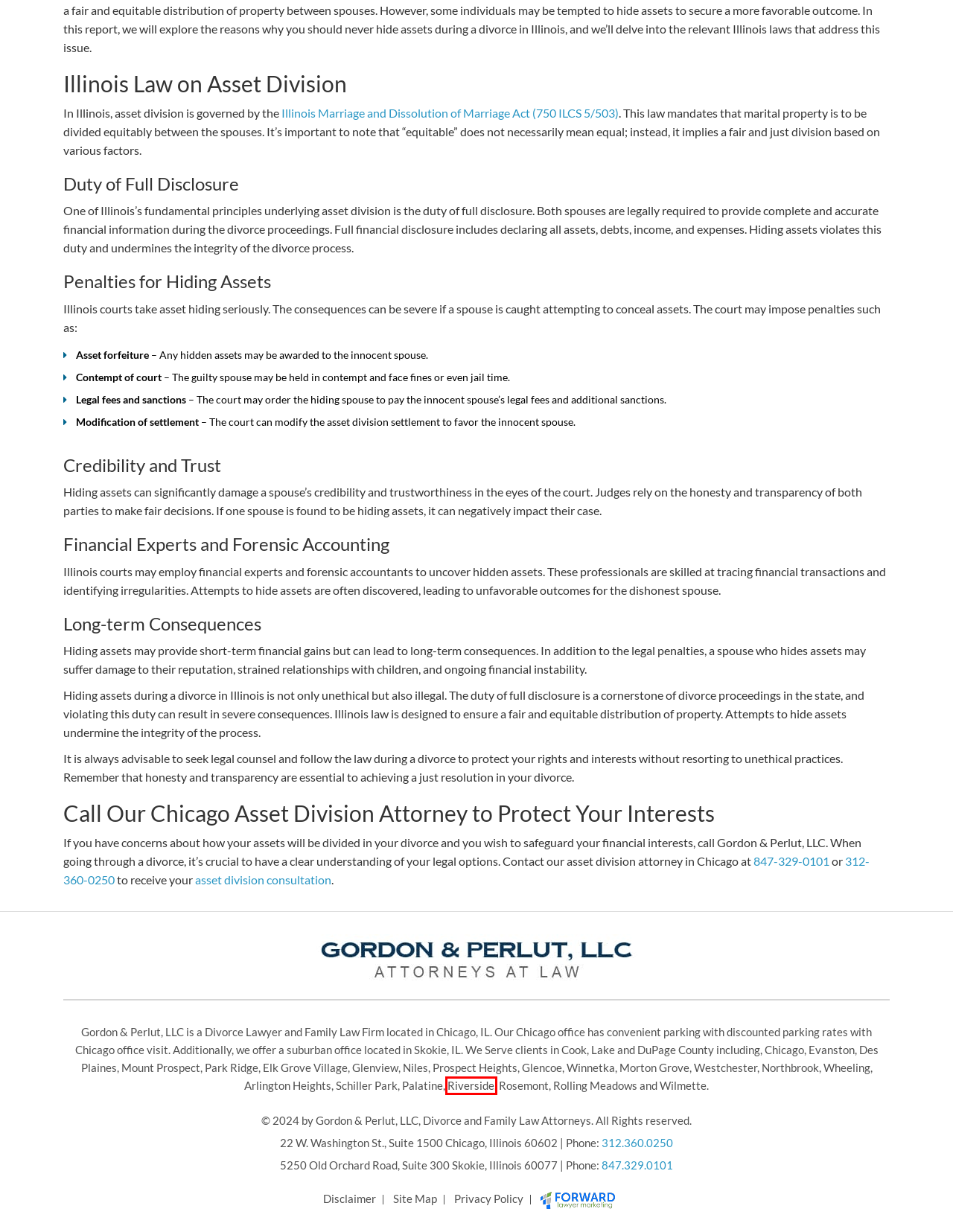Assess the screenshot of a webpage with a red bounding box and determine which webpage description most accurately matches the new page after clicking the element within the red box. Here are the options:
A. Privacy Policy
B. Westchester Family Lawyers | Illinois Family Law Attorneys
C. Skokie & Chicago, IL Divorce Attorneys | Areas of Practice
D. Rosemont Family Lawyer | Family Law Attorney Illinois
E. Riverside Illinois Family Law Attorney | Divorce Lawyers
F. Arlington Heights Family Lawyer | Family Law Attorneys
G. Sitemap - Gordon & Perlut, LLC
H. Disclaimer

E